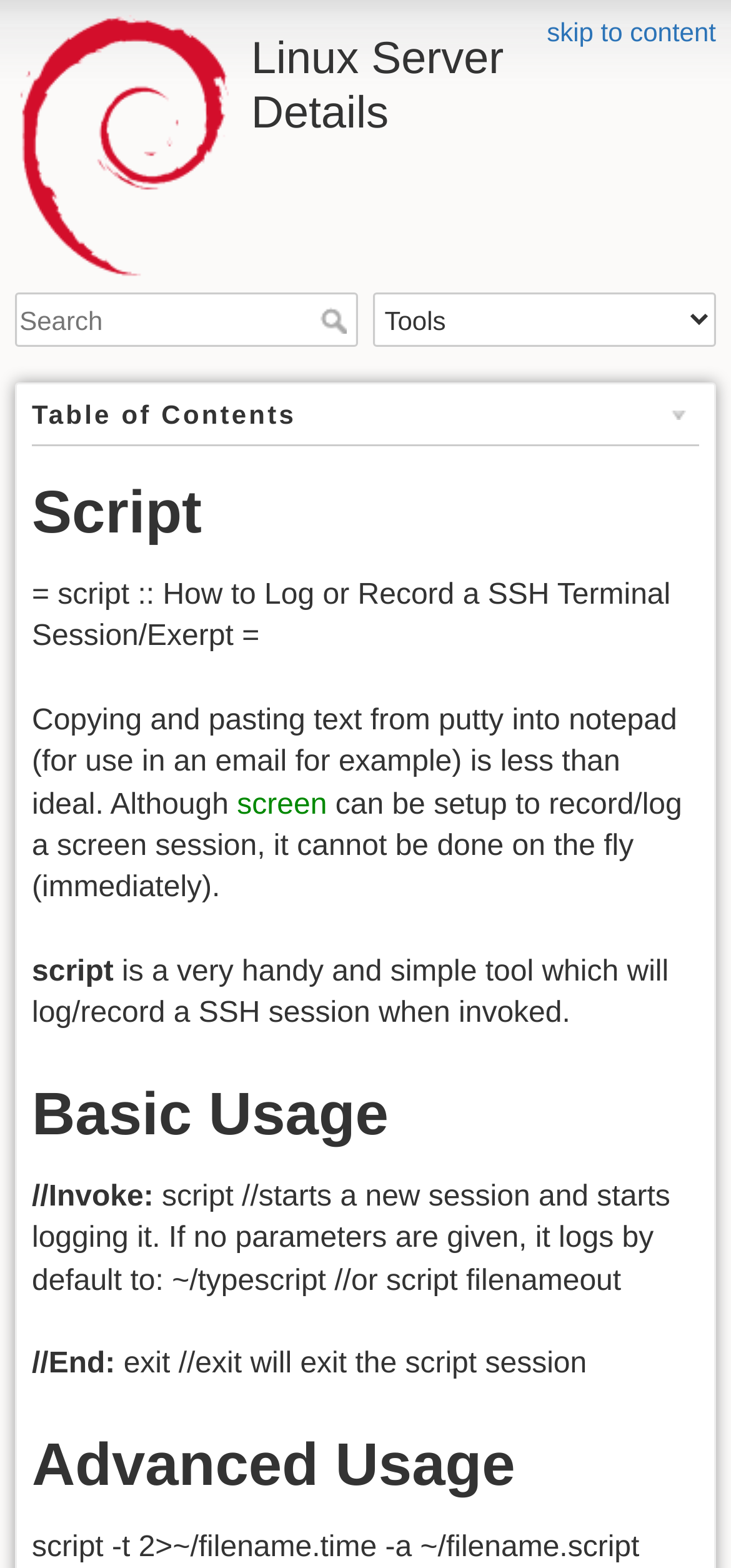Using floating point numbers between 0 and 1, provide the bounding box coordinates in the format (top-left x, top-left y, bottom-right x, bottom-right y). Locate the UI element described here: parent_node: Search name="q" placeholder="Search" title="[F]"

[0.021, 0.187, 0.49, 0.222]